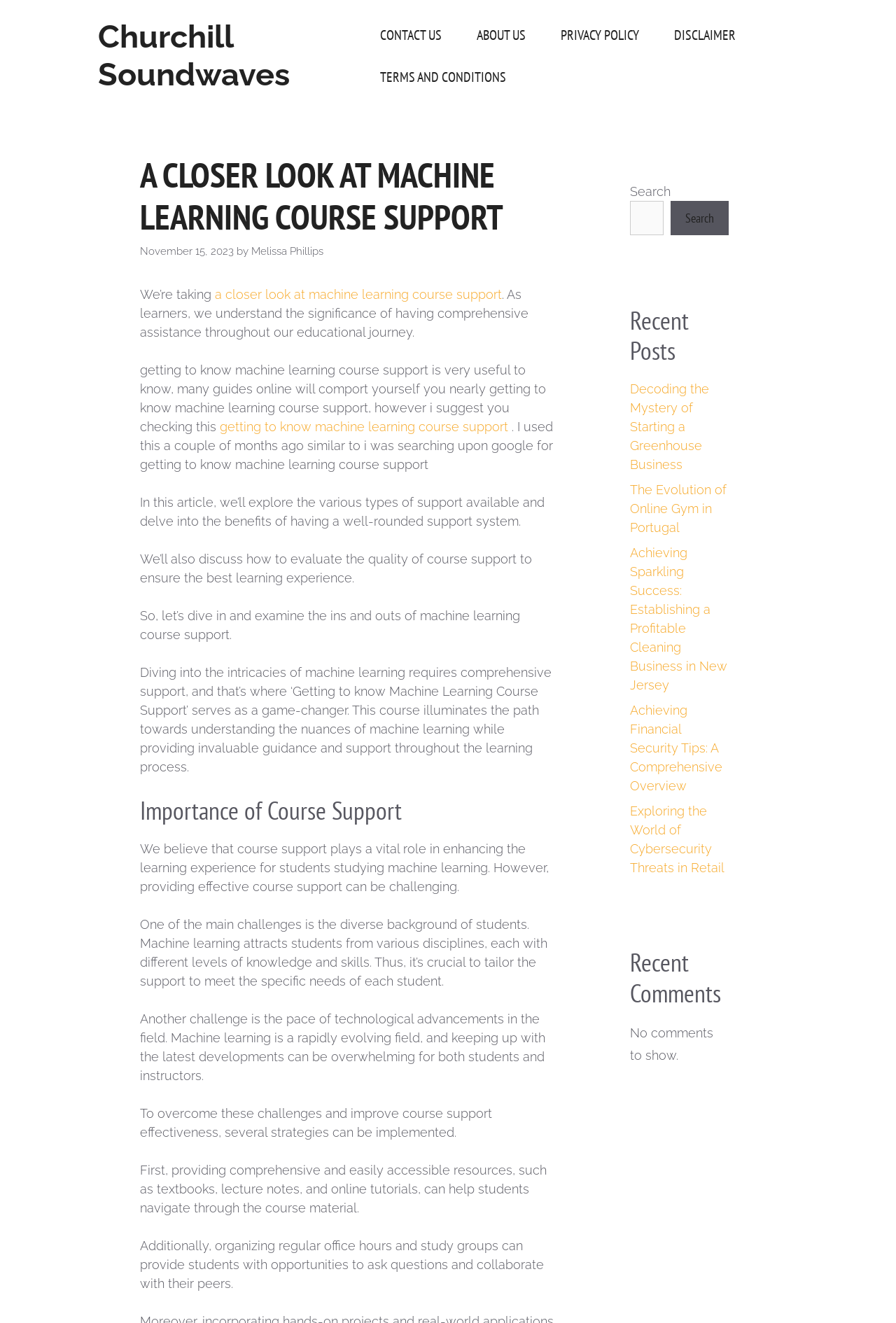What is the topic of the main article?
Please use the image to provide an in-depth answer to the question.

I found the answer by reading the heading element that says 'A CLOSER LOOK AT MACHINE LEARNING COURSE SUPPORT' and the surrounding text that discusses the importance of course support in machine learning.